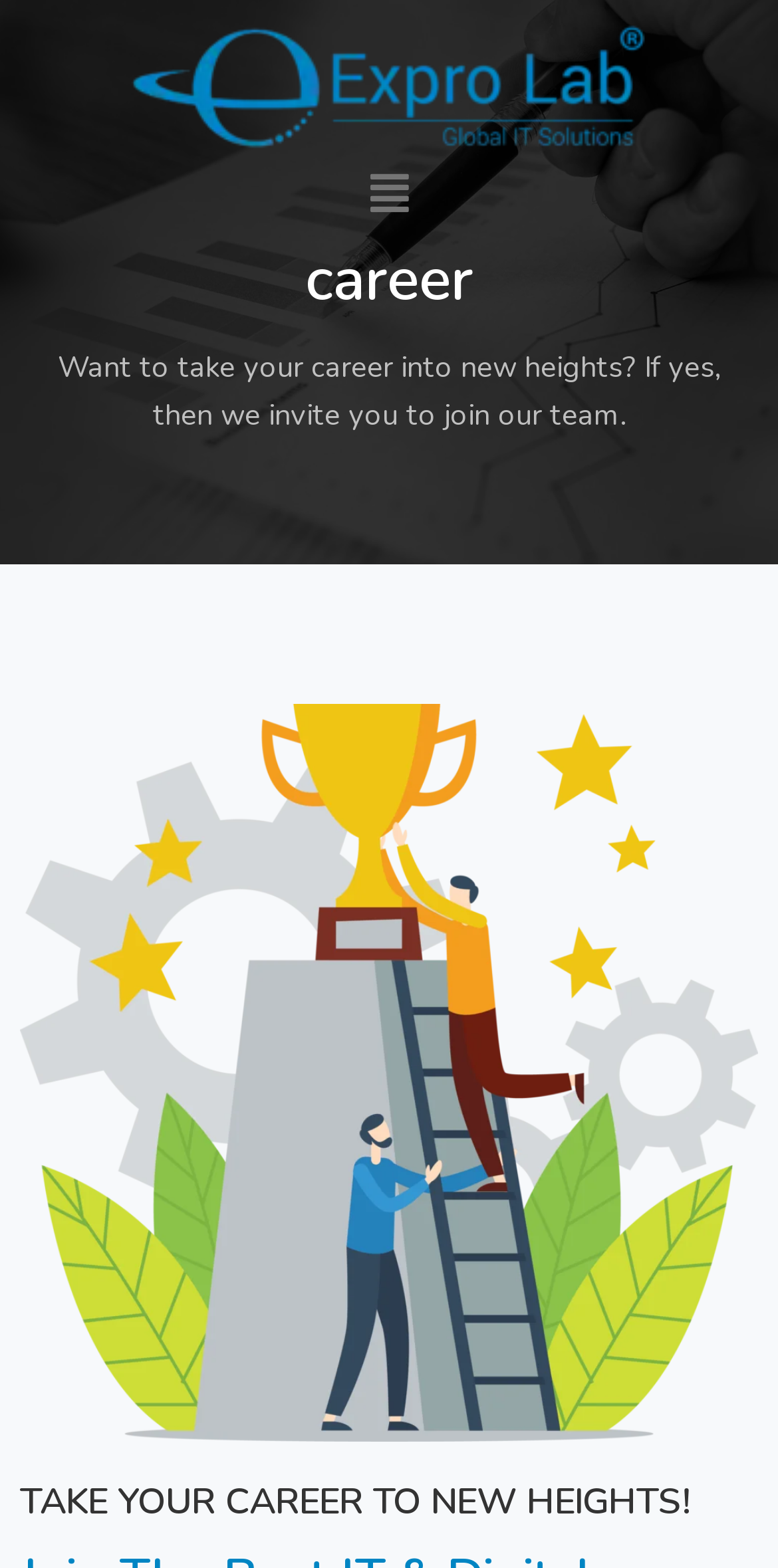Using the webpage screenshot, find the UI element described by Main Menu. Provide the bounding box coordinates in the format (top-left x, top-left y, bottom-right x, bottom-right y), ensuring all values are floating point numbers between 0 and 1.

[0.0, 0.109, 1.0, 0.14]